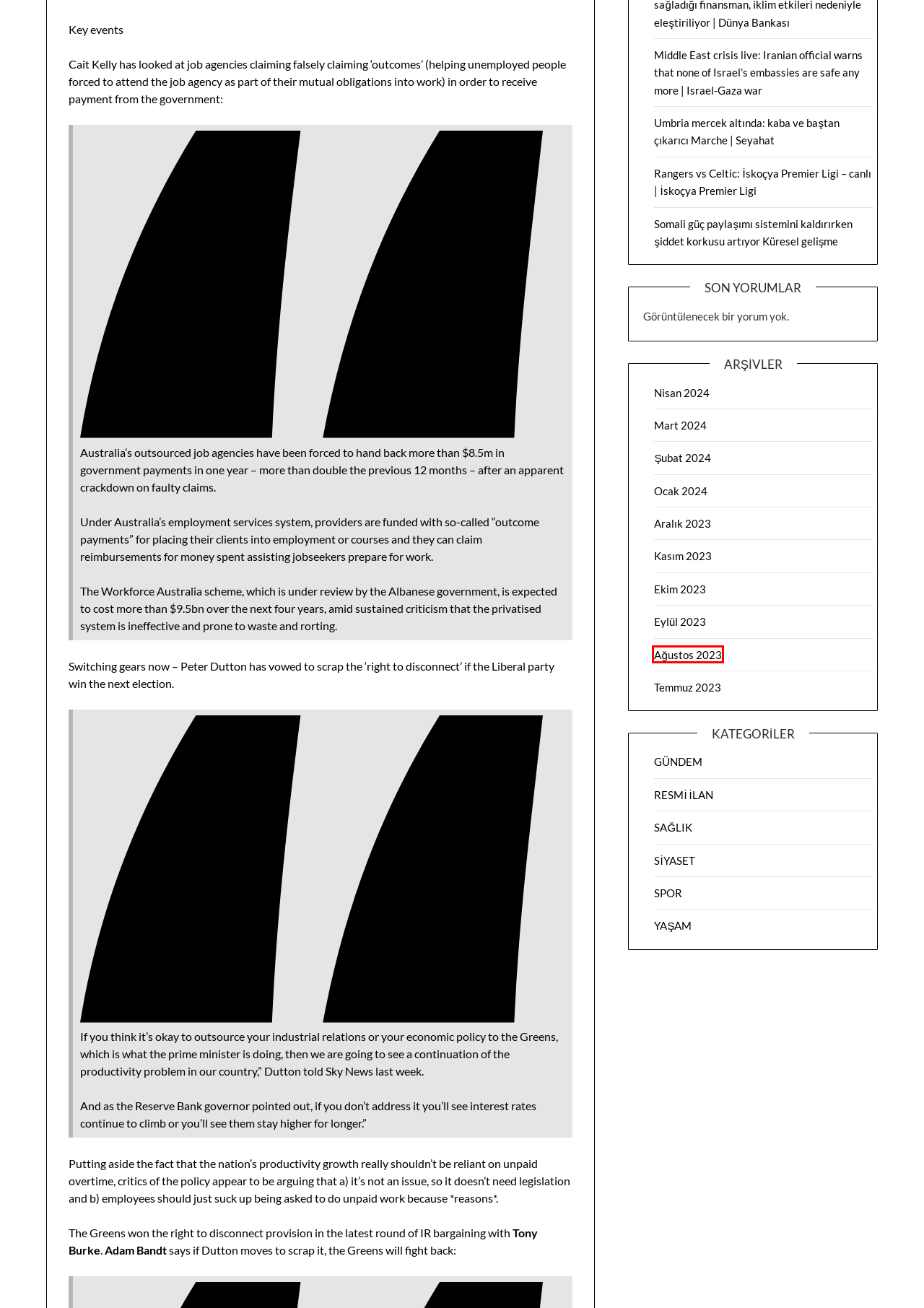You are given a screenshot of a webpage with a red rectangle bounding box. Choose the best webpage description that matches the new webpage after clicking the element in the bounding box. Here are the candidates:
A. Ocak 2024 - YENİGÜN GAZETESİ
B. Eylül 2023 - YENİGÜN GAZETESİ
C. Ekim 2023 - YENİGÜN GAZETESİ
D. Kasım 2023 - YENİGÜN GAZETESİ
E. Somali güç paylaşımı sistemini kaldırırken şiddet korkusu artıyor Küresel gelişme - YENİGÜN GAZETESİ
F. Rangers vs Celtic: İskoçya Premier Ligi – canlı | İskoçya Premier Ligi - YENİGÜN GAZETESİ
G. Ağustos 2023 - YENİGÜN GAZETESİ
H. Mart 2024 - YENİGÜN GAZETESİ

G